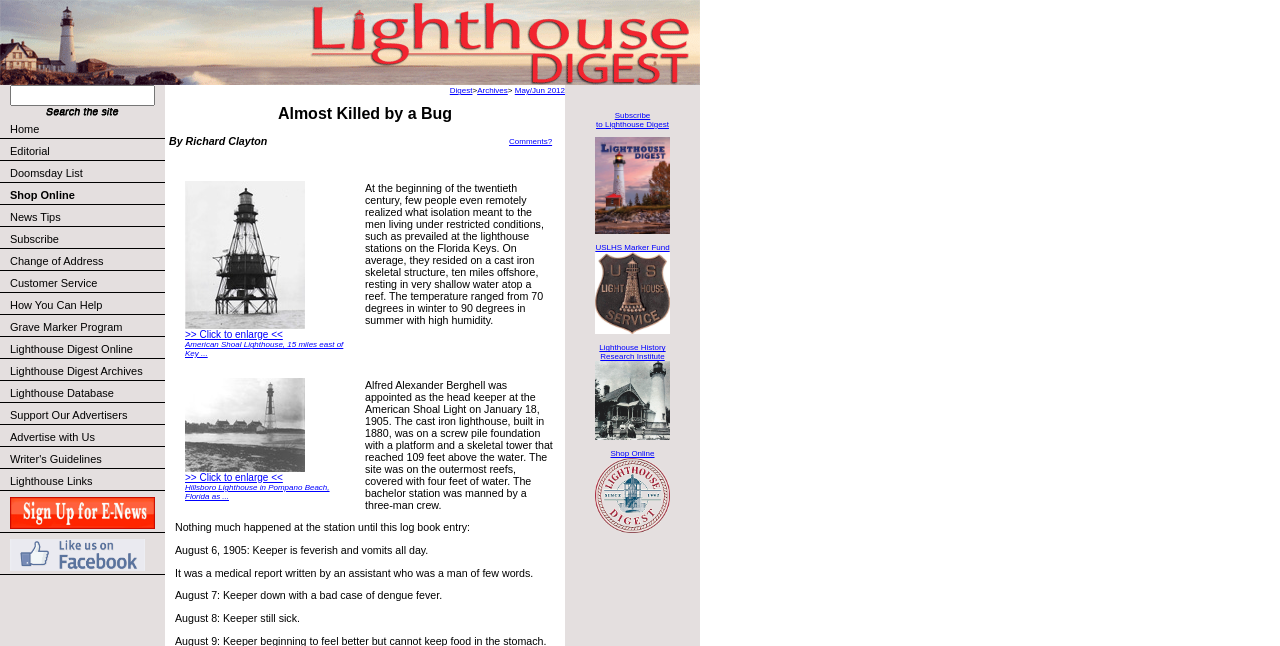What is the name of the author of the article?
Analyze the image and deliver a detailed answer to the question.

The article is written by Richard Clayton, as mentioned in the byline of the article.